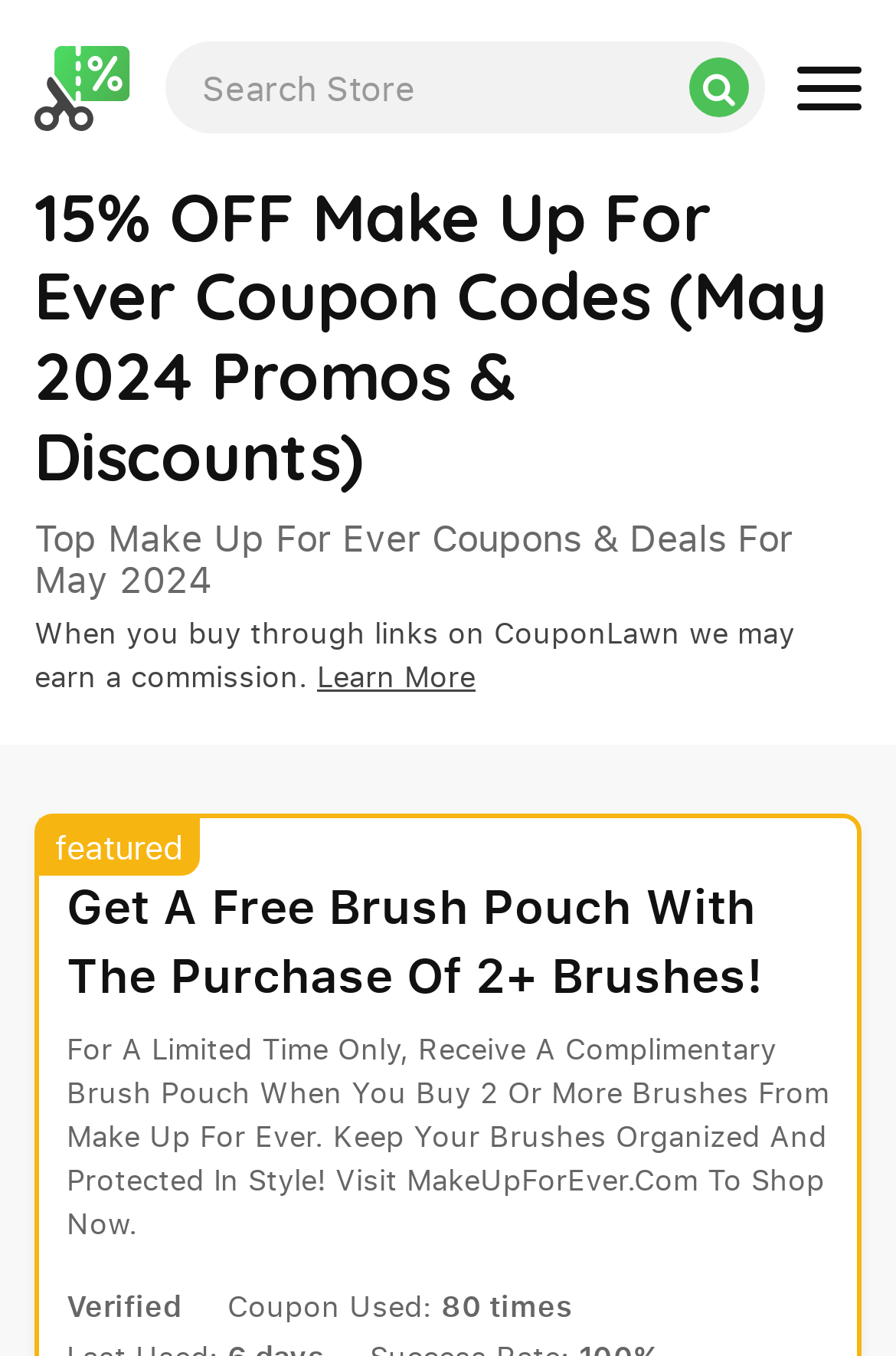Using the provided element description: "name="s" placeholder="Search Store"", identify the bounding box coordinates. The coordinates should be four floats between 0 and 1 in the order [left, top, right, bottom].

[0.185, 0.031, 0.854, 0.098]